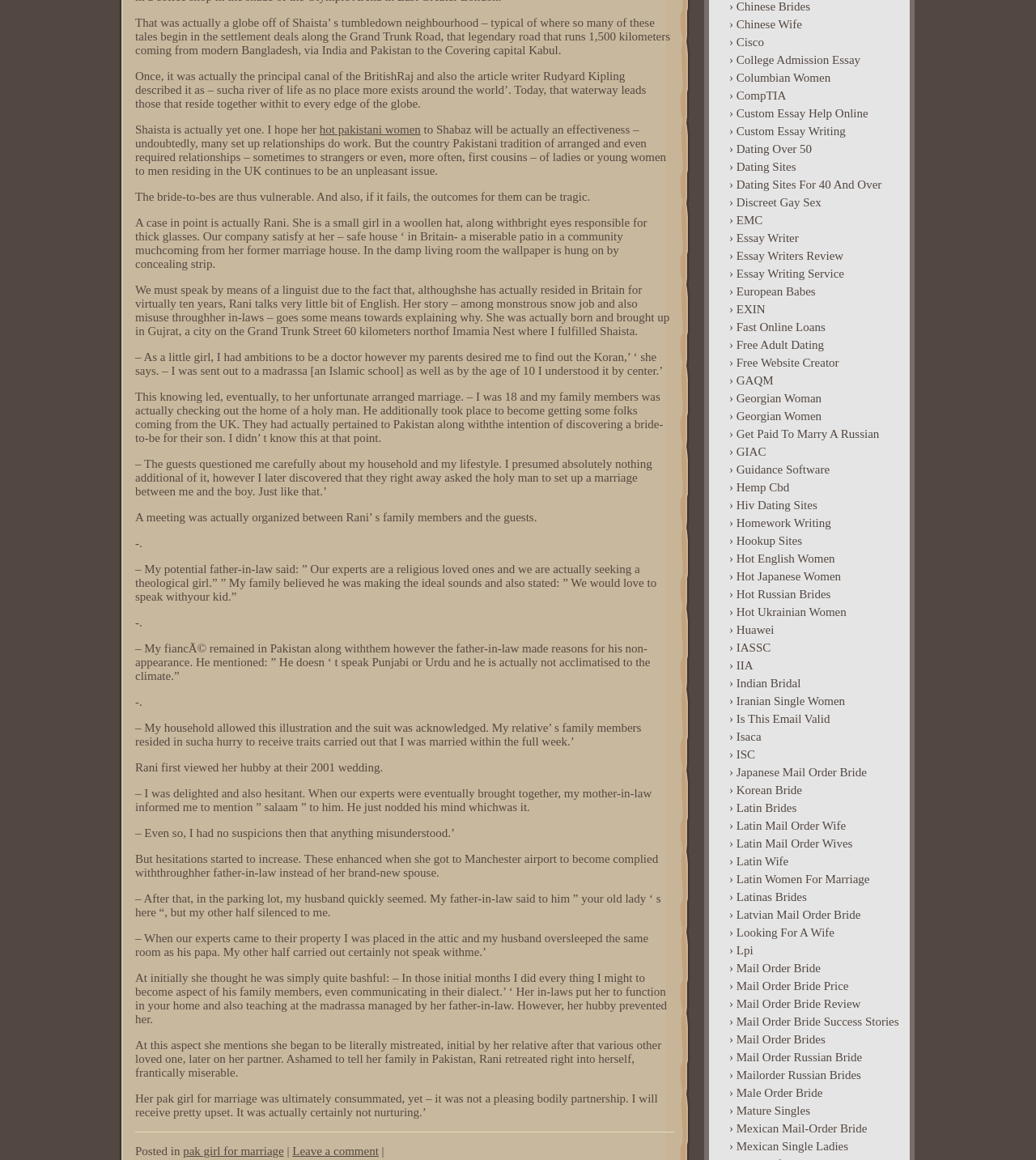What is the name of the road mentioned in the article?
Analyze the screenshot and provide a detailed answer to the question.

The article mentions the Grand Trunk Road, which is a legendary road that runs 1,500 kilometers from modern Bangladesh, via India and Pakistan to the Afghan capital Kabul.